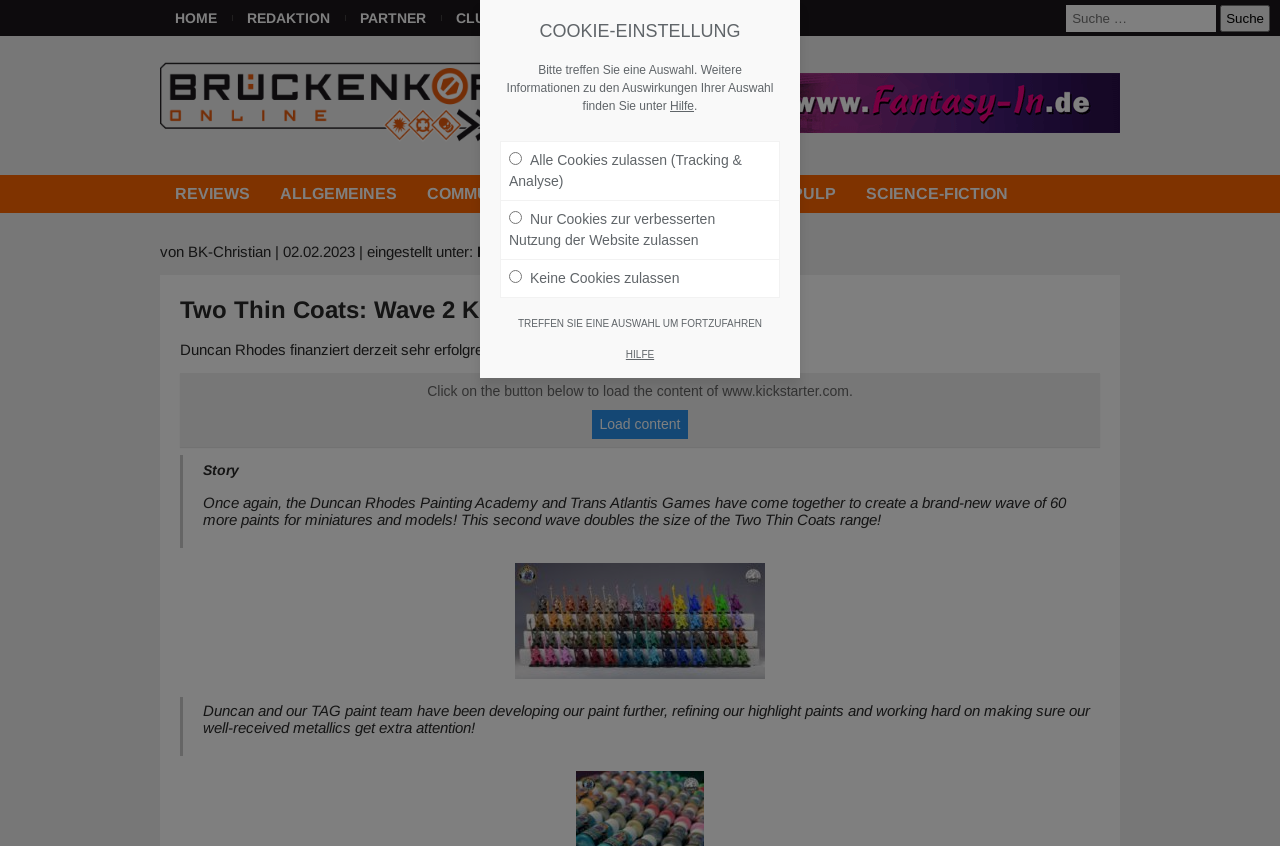Locate the bounding box coordinates of the area where you should click to accomplish the instruction: "Click on the HOME link".

[0.125, 0.0, 0.181, 0.043]